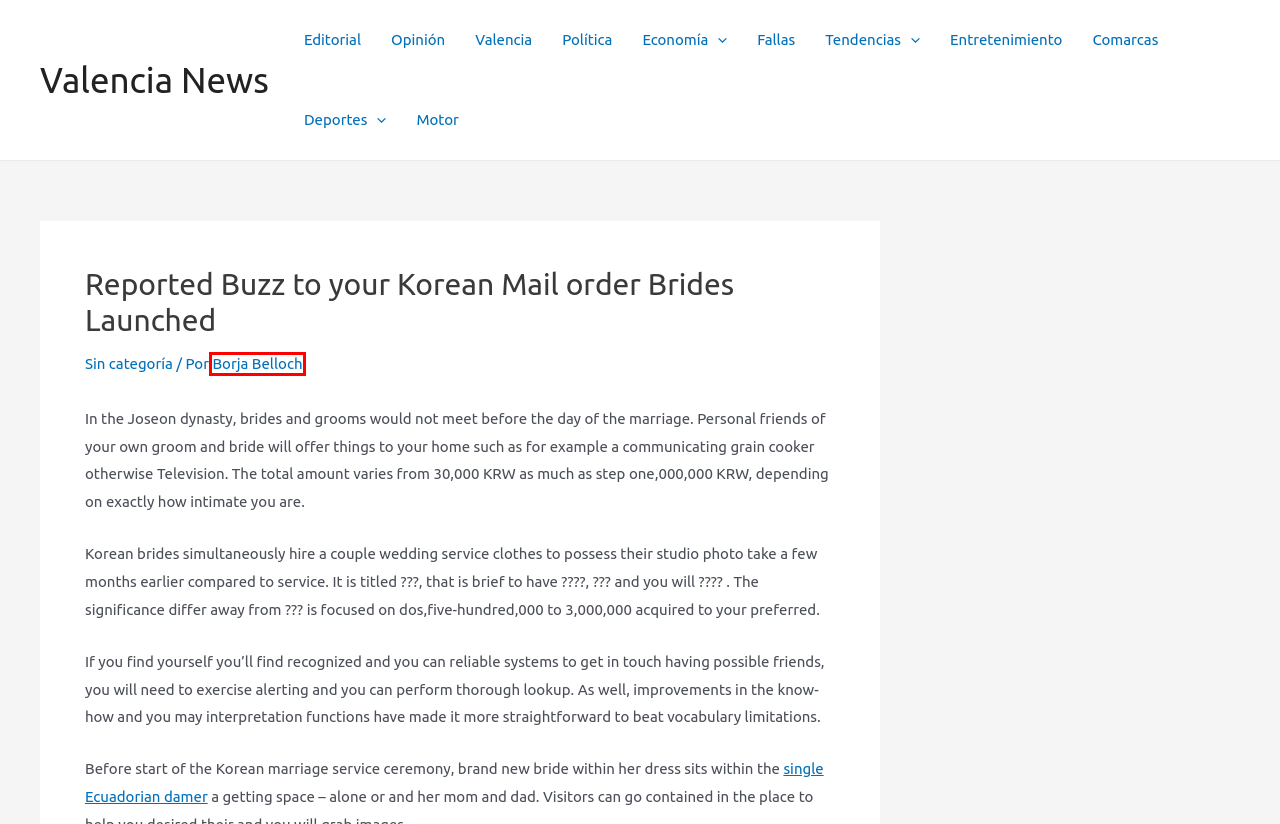You see a screenshot of a webpage with a red bounding box surrounding an element. Pick the webpage description that most accurately represents the new webpage after interacting with the element in the red bounding box. The options are:
A. Motor Archivos - Valencia News
B. Ecuadorianske kvinner - Alt du trenger å vite for å date ecuadorianske kvinner
C. Valencia Archivos - Valencia News
D. Borja Belloch, Autor en Valencia News
E. Editorial Archivos - Valencia News
F. Economía Archivos - Valencia News
G. Portada - Valencia News
H. Deportes Archivos - Valencia News

D